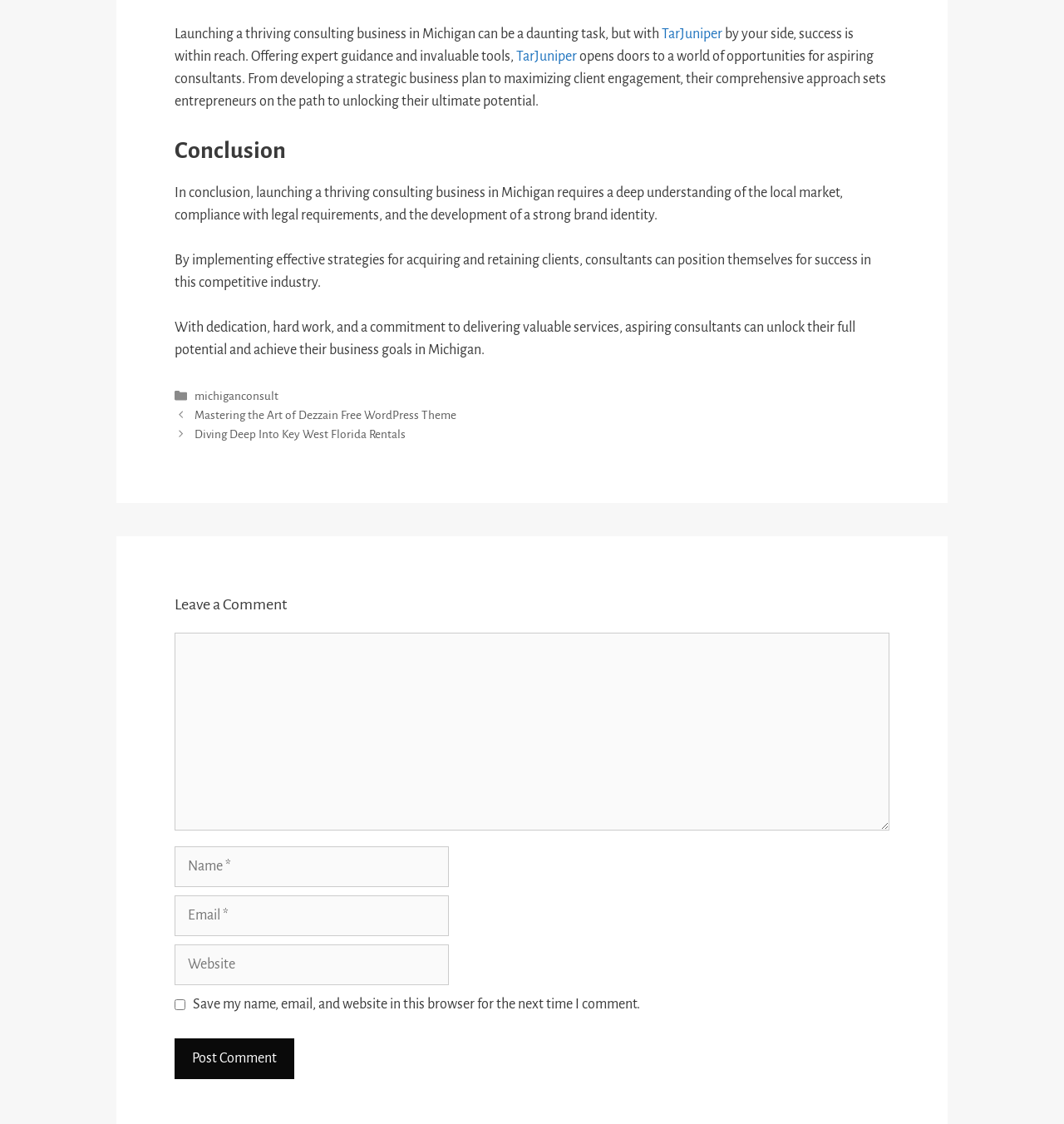Given the description "michiganconsult", provide the bounding box coordinates of the corresponding UI element.

[0.183, 0.347, 0.262, 0.358]